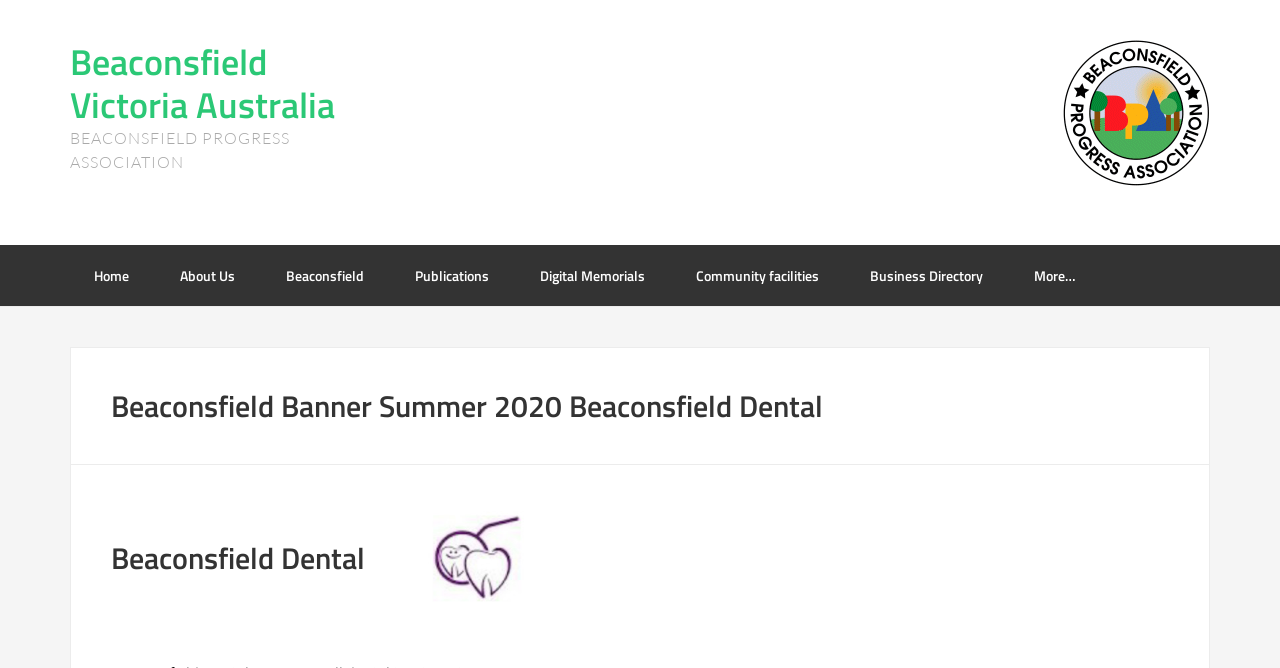Locate the UI element described by Beaconsfield and provide its bounding box coordinates. Use the format (top-left x, top-left y, bottom-right x, bottom-right y) with all values as floating point numbers between 0 and 1.

[0.205, 0.367, 0.303, 0.458]